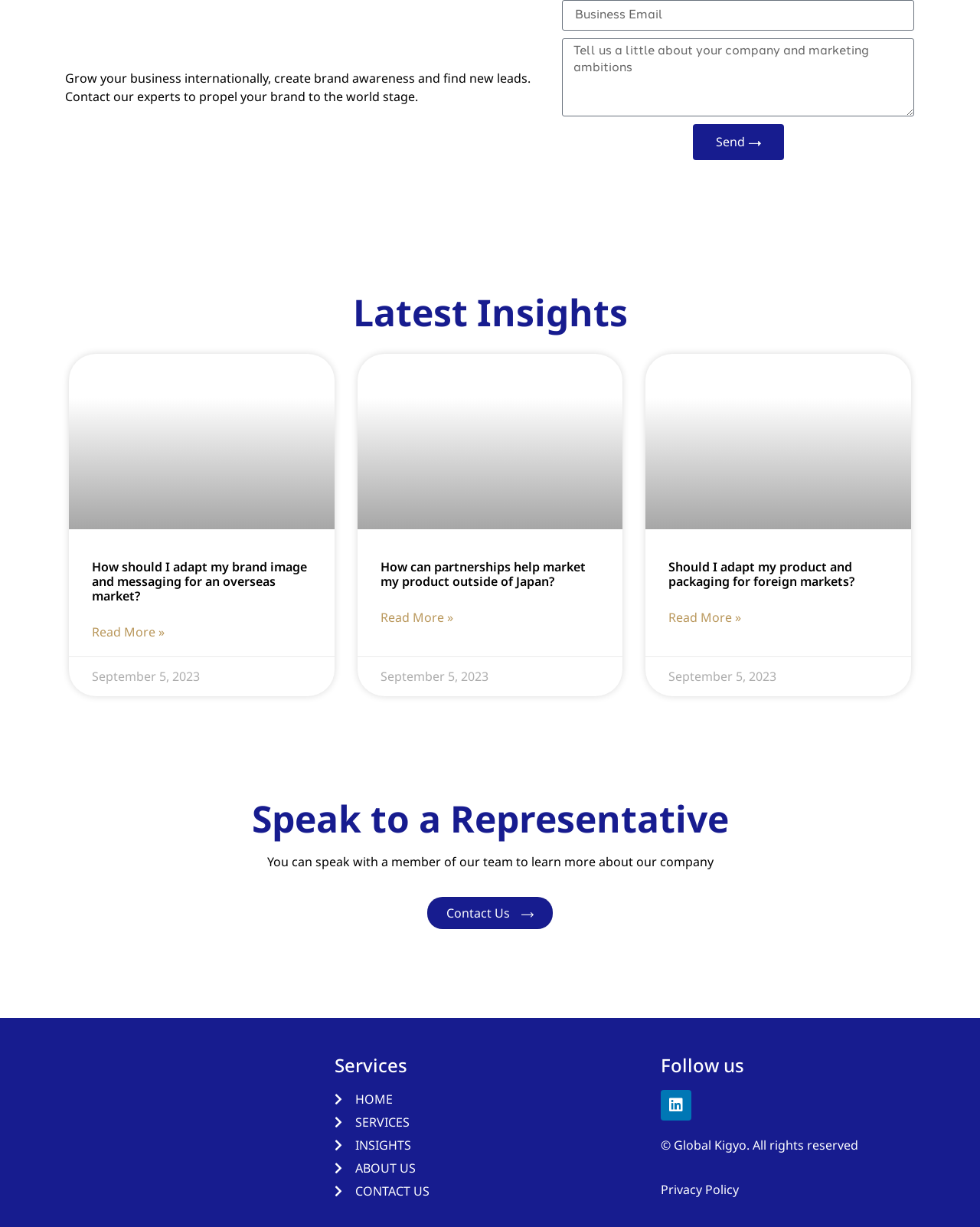Find the bounding box coordinates of the element to click in order to complete this instruction: "View Services". The bounding box coordinates must be four float numbers between 0 and 1, denoted as [left, top, right, bottom].

[0.341, 0.907, 0.659, 0.922]